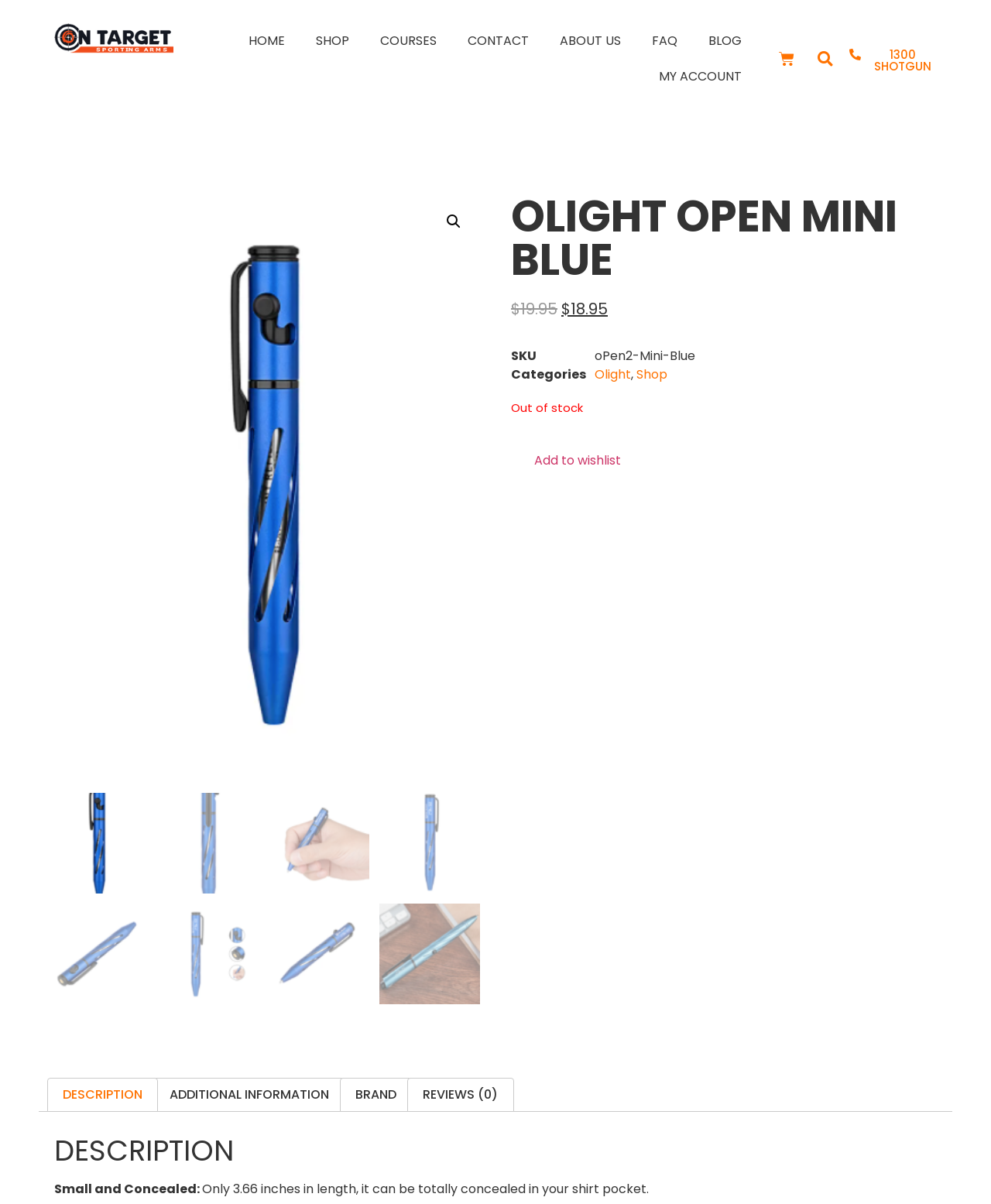Identify the bounding box for the described UI element: "$0.00 0 Cart".

[0.78, 0.037, 0.808, 0.06]